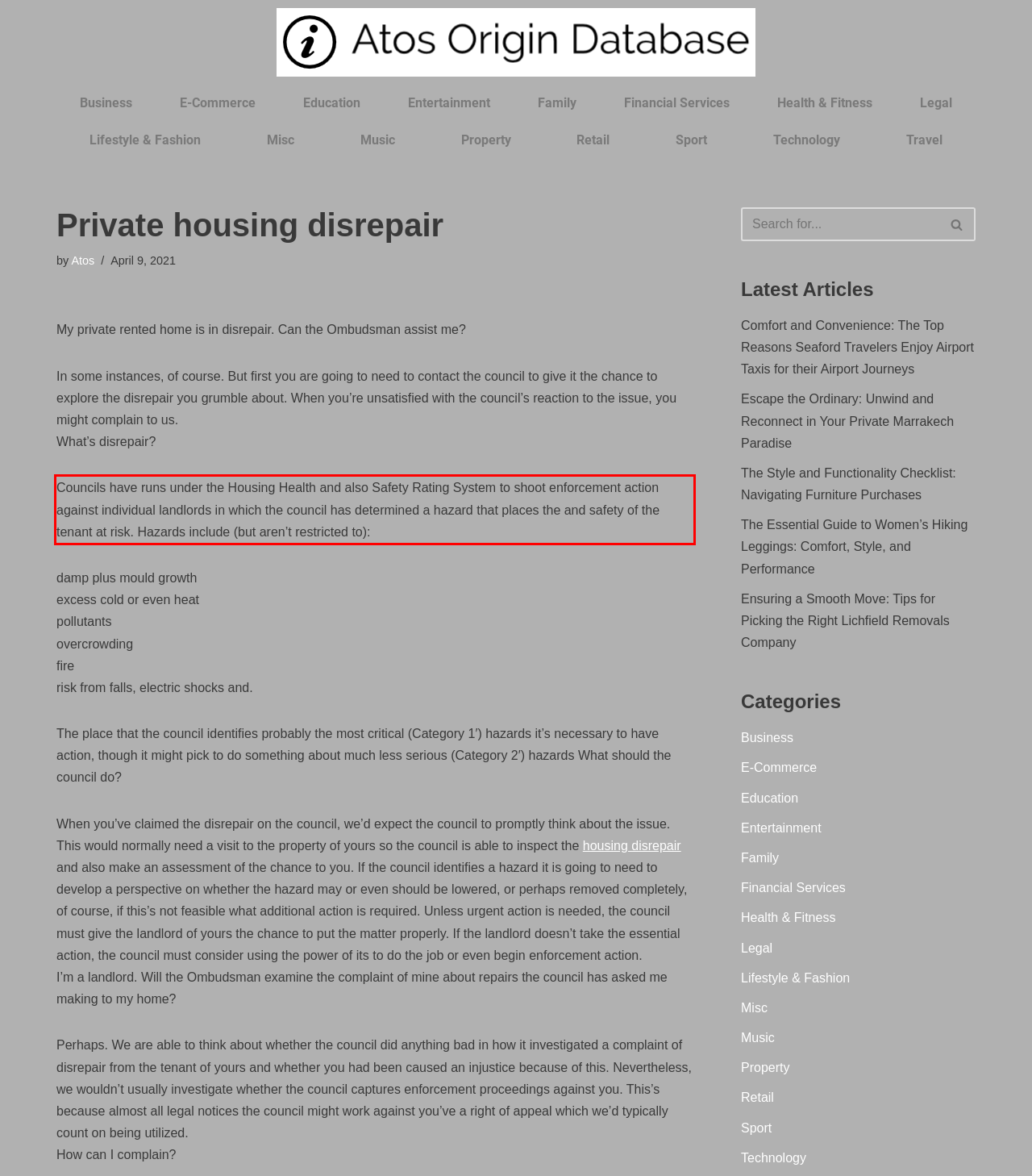From the given screenshot of a webpage, identify the red bounding box and extract the text content within it.

Councils have runs under the Housing Health and also Safety Rating System to shoot enforcement action against individual landlords in which the council has determined a hazard that places the and safety of the tenant at risk. Hazards include (but aren’t restricted to):